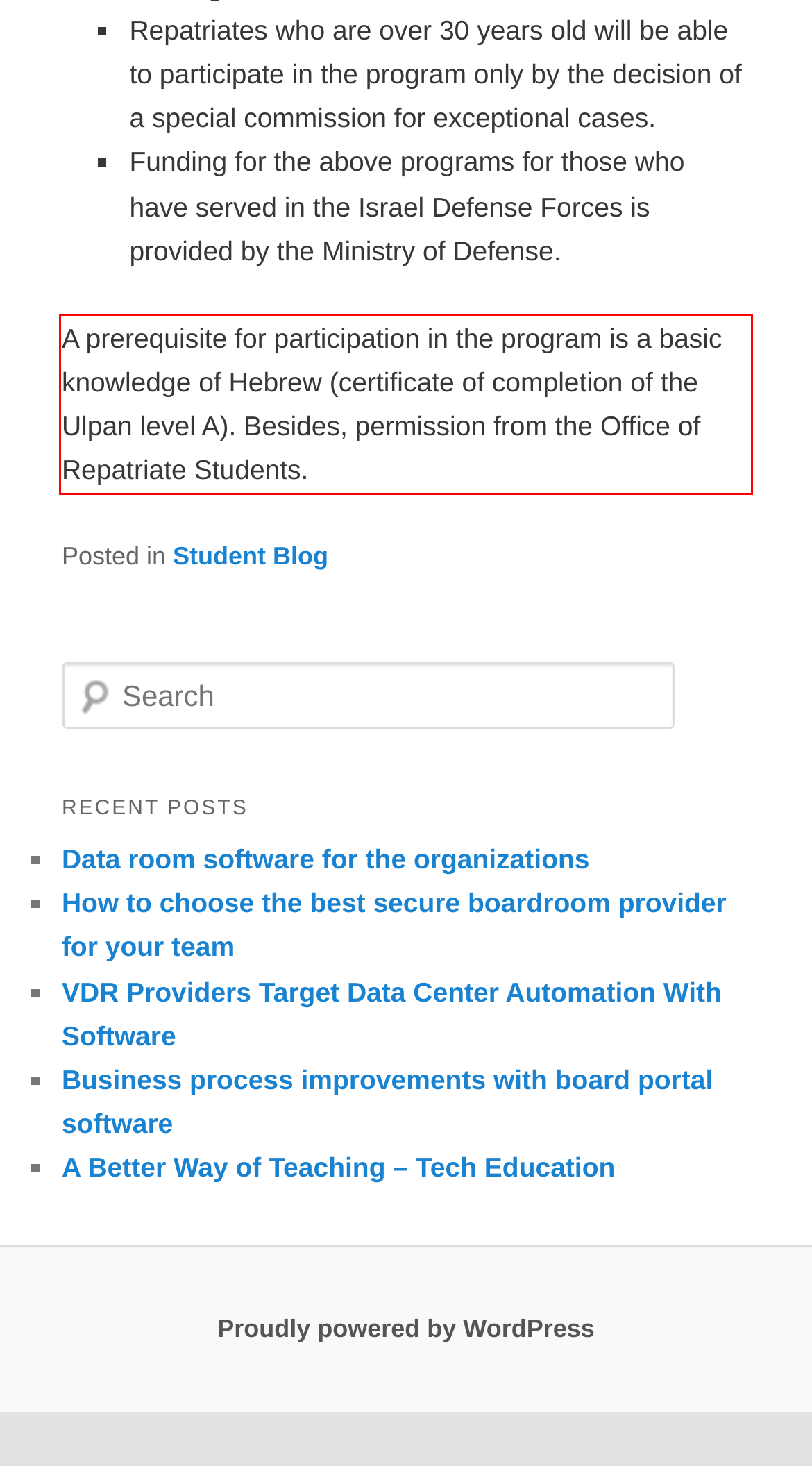Within the screenshot of the webpage, there is a red rectangle. Please recognize and generate the text content inside this red bounding box.

A prerequisite for participation in the program is a basic knowledge of Hebrew (certificate of completion of the Ulpan level A). Besides, permission from the Office of Repatriate Students.